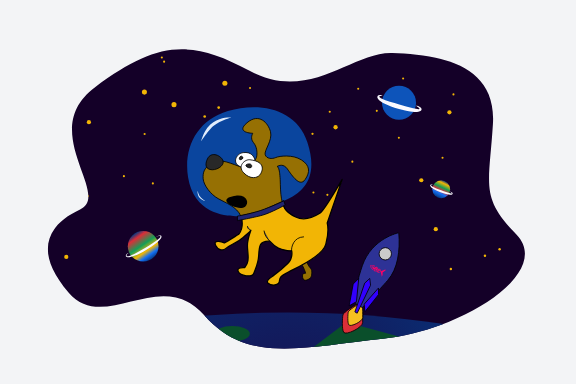Present a detailed portrayal of the image.

The image features a whimsical illustration of a dog in a spacesuit, floating through a vibrant, starry outer space. The dog, characterized by its lively expression and bright yellow fur, wears a transparent helmet that emphasizes its adventurous spirit. Around it, colorful planets with rings and a cartoonish rocket ship add to the playful cosmic atmosphere. The background is a deep purple, dotted with stars, creating a sense of wonder and exploration. This imaginative scene captures the joy of adventure in a fantastical universe, inviting viewers to join the charming canine on its interstellar journey.